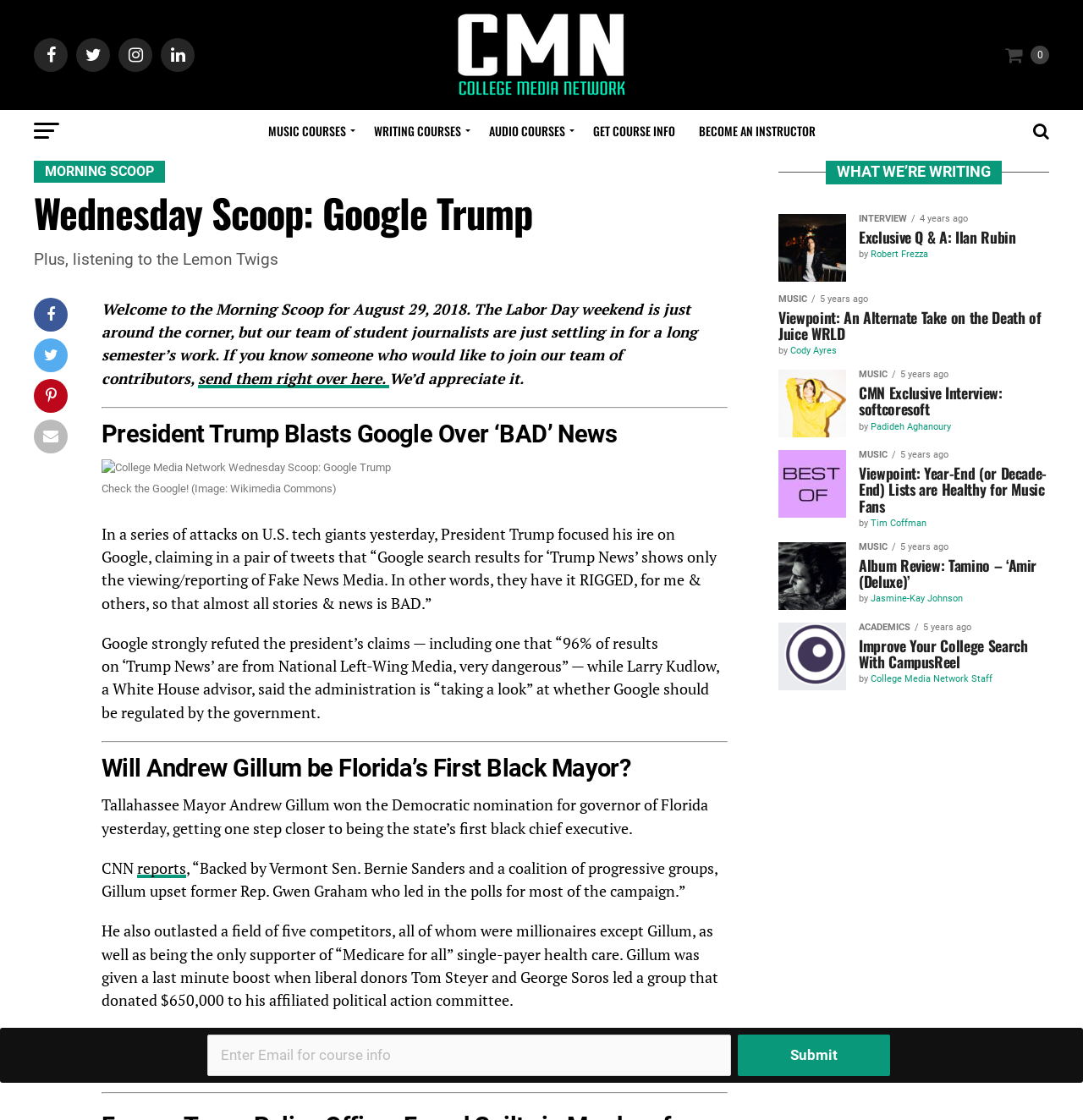Identify the bounding box coordinates of the area you need to click to perform the following instruction: "click College Media Network".

[0.422, 0.076, 0.578, 0.09]